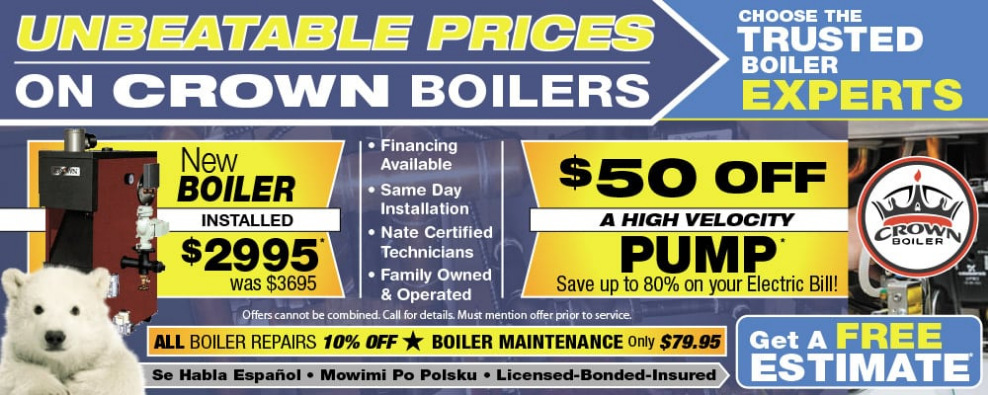Elaborate on the various elements present in the image.

The advertisement showcases unbeatable prices on Crown Boilers, emphasizing a special offer for new installations. A new boiler is available for just $2,995, down from $3,695, with financing options, same-day installation, and services provided by Nate Certified Technicians. Additional promotions include $50 off a high-velocity pump, promising savings of up to 80% on electric bills. The advertisement also highlights all boiler repairs and maintenance at a price of only $79.95, with discounts available. Notably, the design features a polar bear, further enhancing the visual appeal of the promotion. This advertisement invites customers to get a free estimate and emphasizes the company’s commitment to service as a family-owned, licensed, bonded, and insured business, while also offering support in Spanish and Polish.